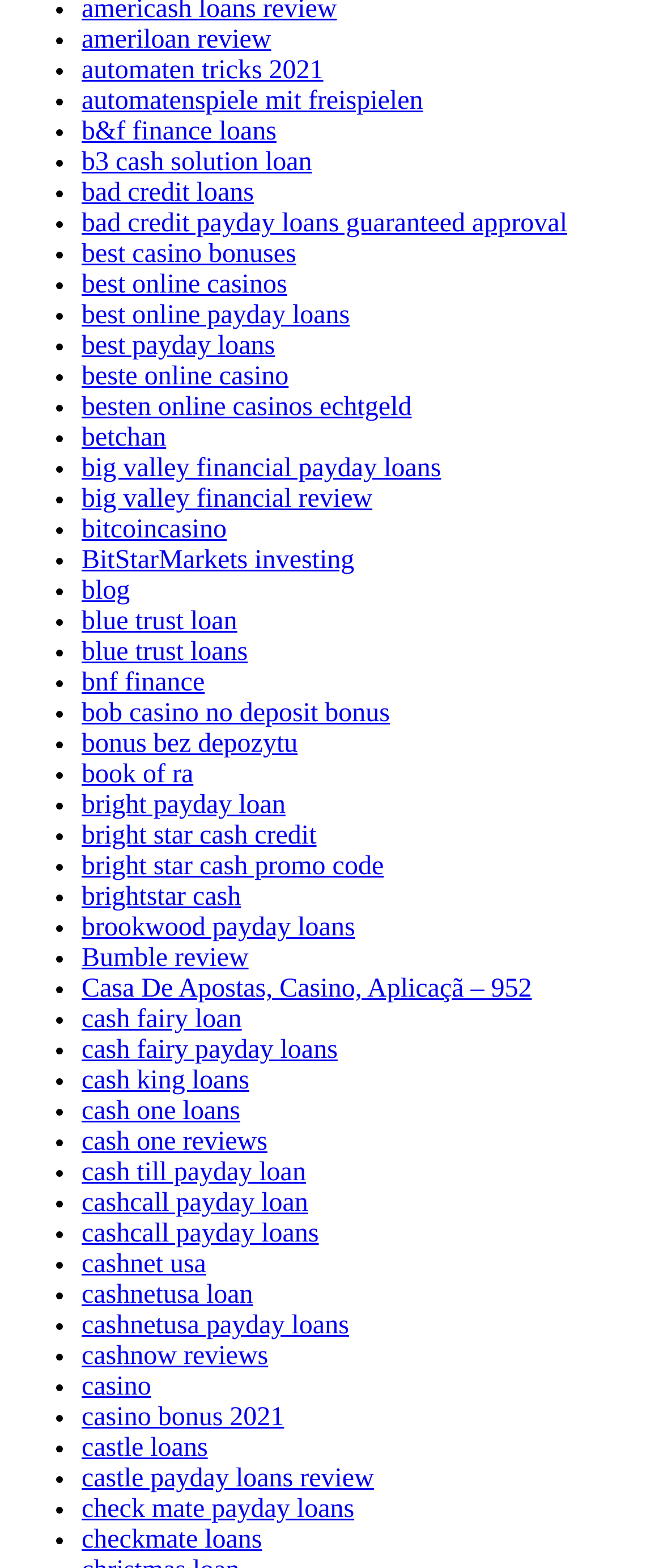Identify the bounding box coordinates for the region to click in order to carry out this instruction: "explore best online casinos". Provide the coordinates using four float numbers between 0 and 1, formatted as [left, top, right, bottom].

[0.123, 0.173, 0.433, 0.191]